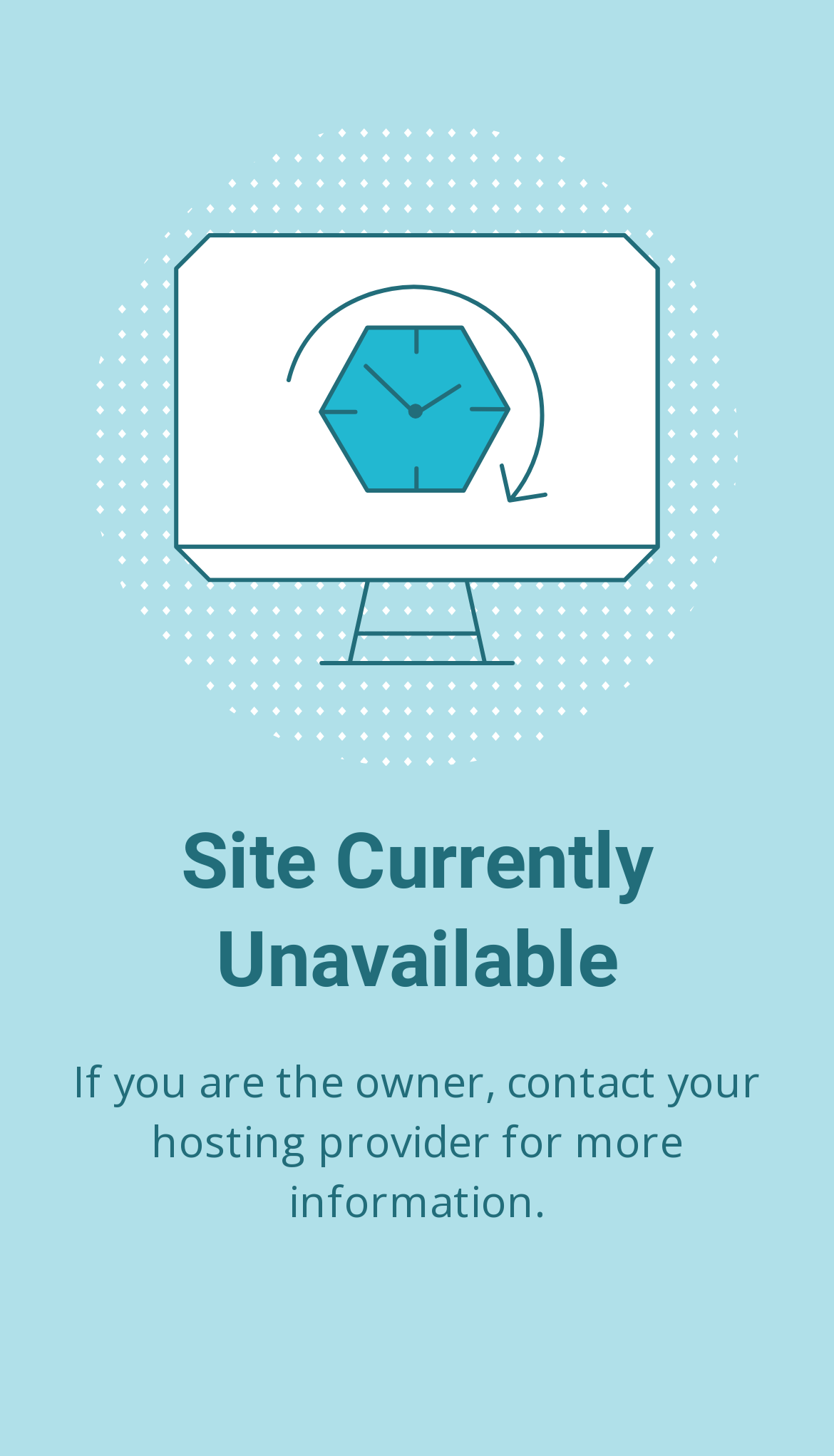Determine the heading of the webpage and extract its text content.

Site Currently Unavailable